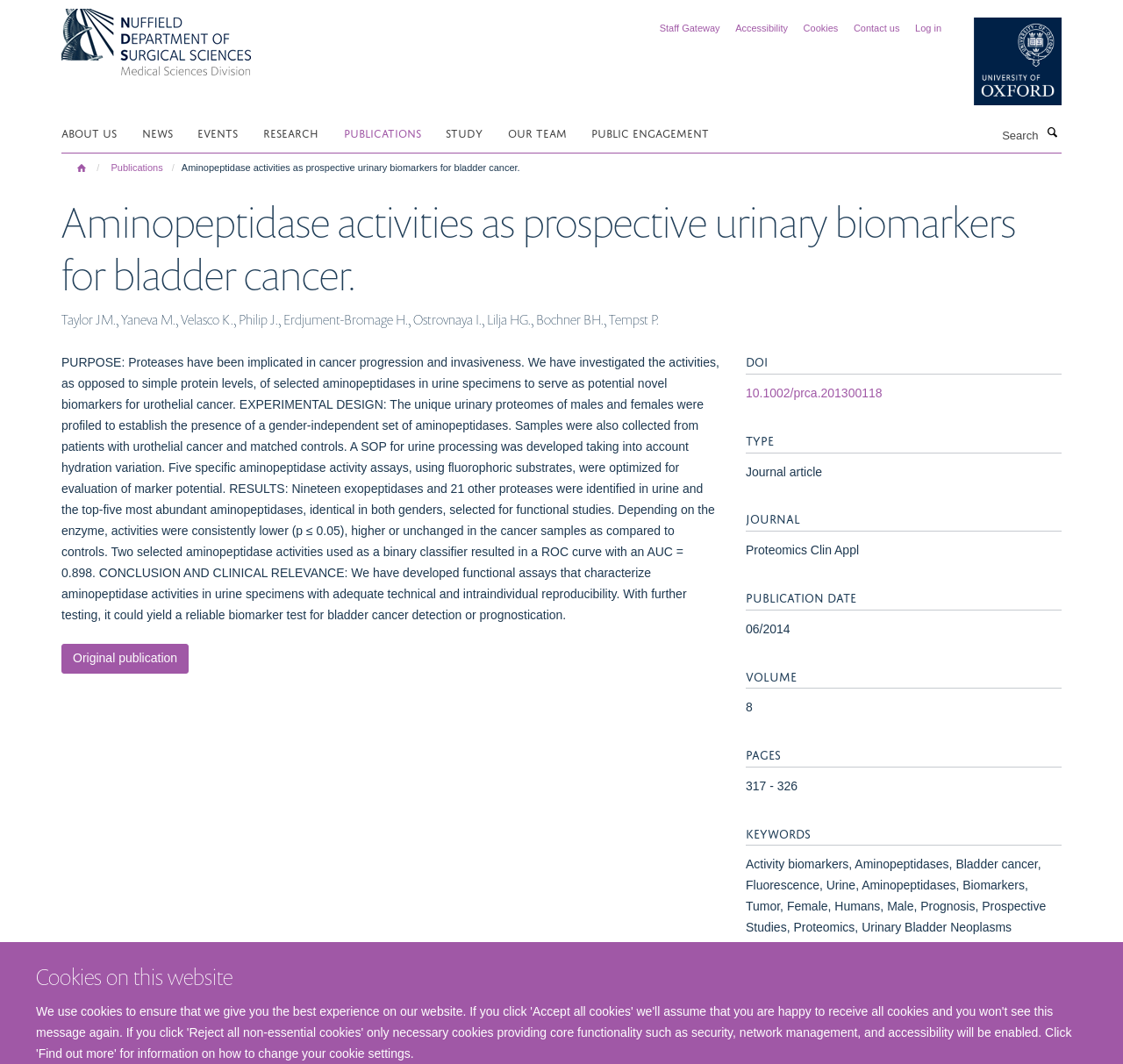Locate the bounding box coordinates of the area to click to fulfill this instruction: "Go to the Nuffield Department of Surgical Sciences website". The bounding box should be presented as four float numbers between 0 and 1, in the order [left, top, right, bottom].

[0.055, 0.032, 0.223, 0.044]